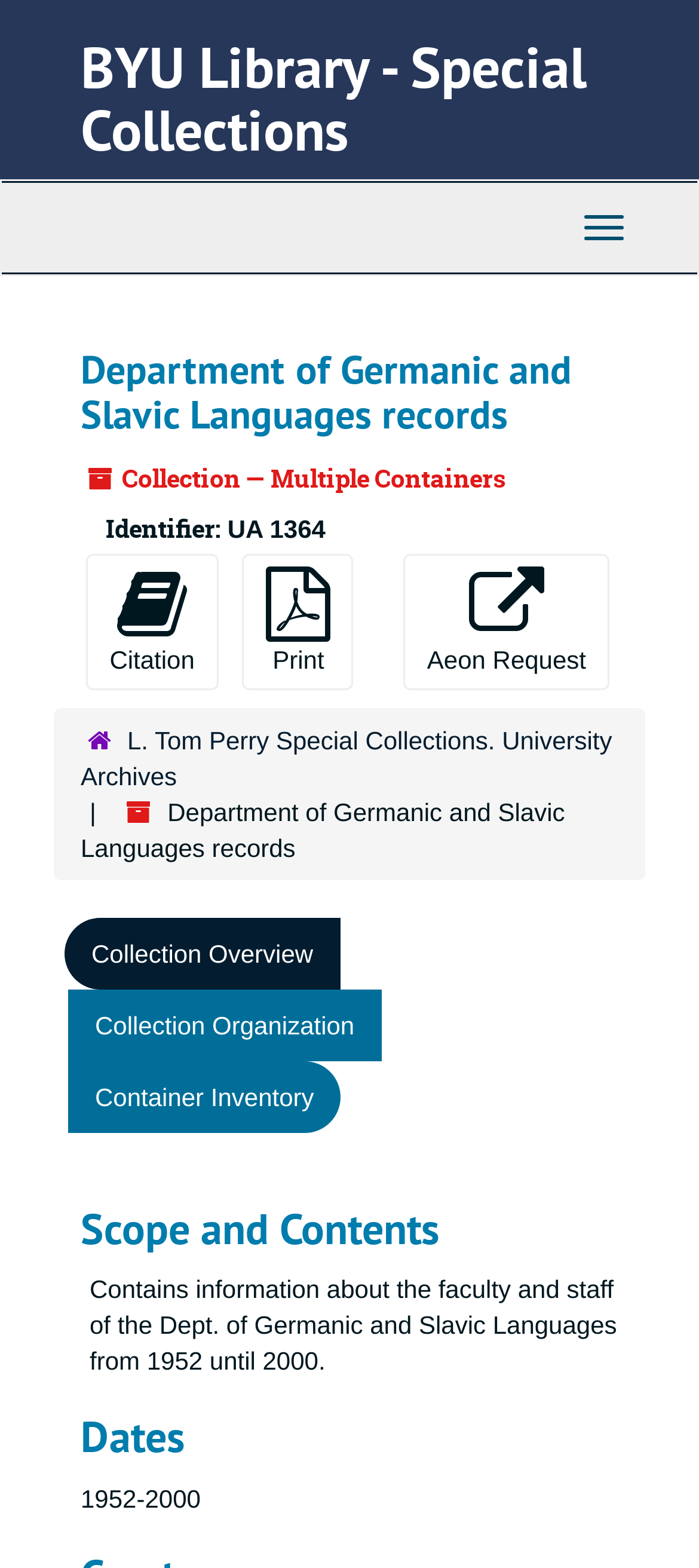Please determine the bounding box coordinates of the element's region to click for the following instruction: "Click the Container Inventory link".

[0.097, 0.677, 0.488, 0.722]